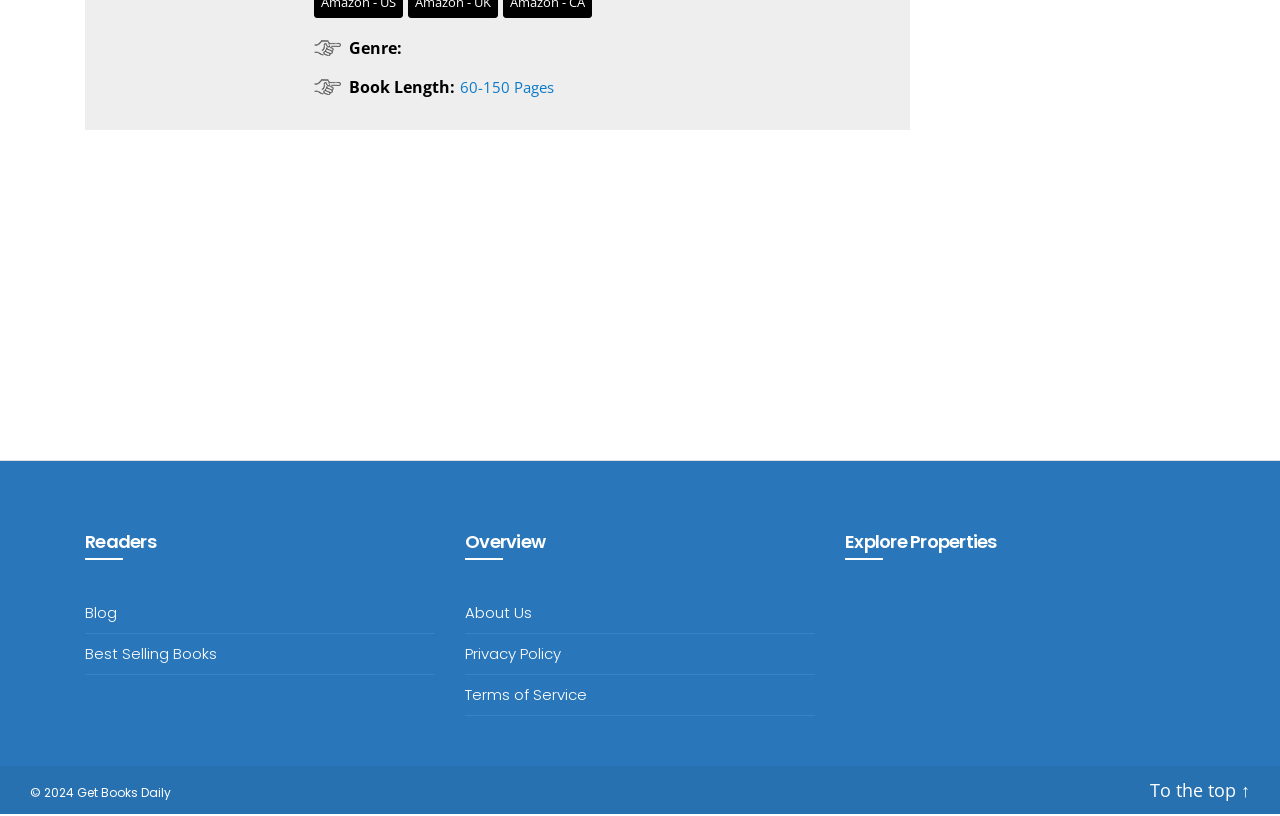Ascertain the bounding box coordinates for the UI element detailed here: "Privacy Policy". The coordinates should be provided as [left, top, right, bottom] with each value being a float between 0 and 1.

[0.363, 0.79, 0.438, 0.816]